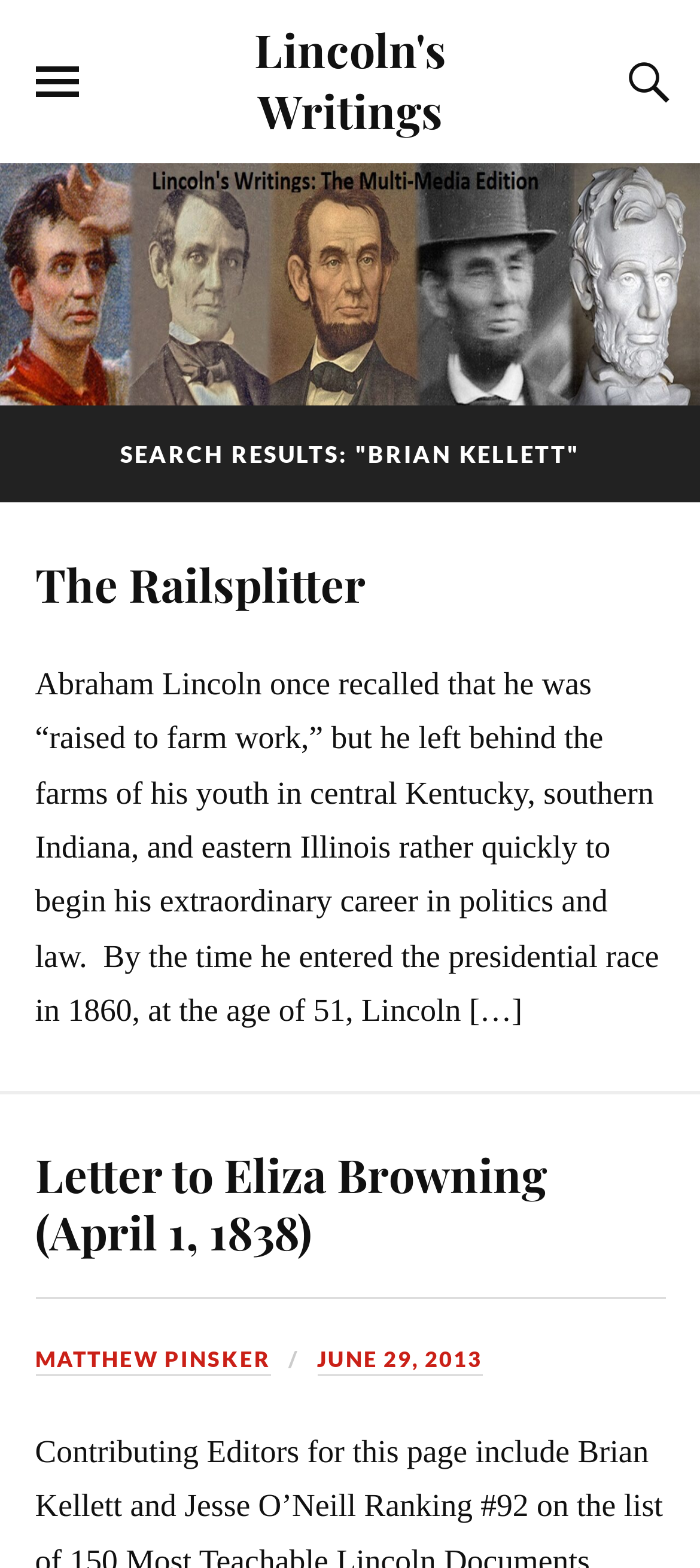Please respond to the question using a single word or phrase:
How many search results are displayed on this page?

at least 2